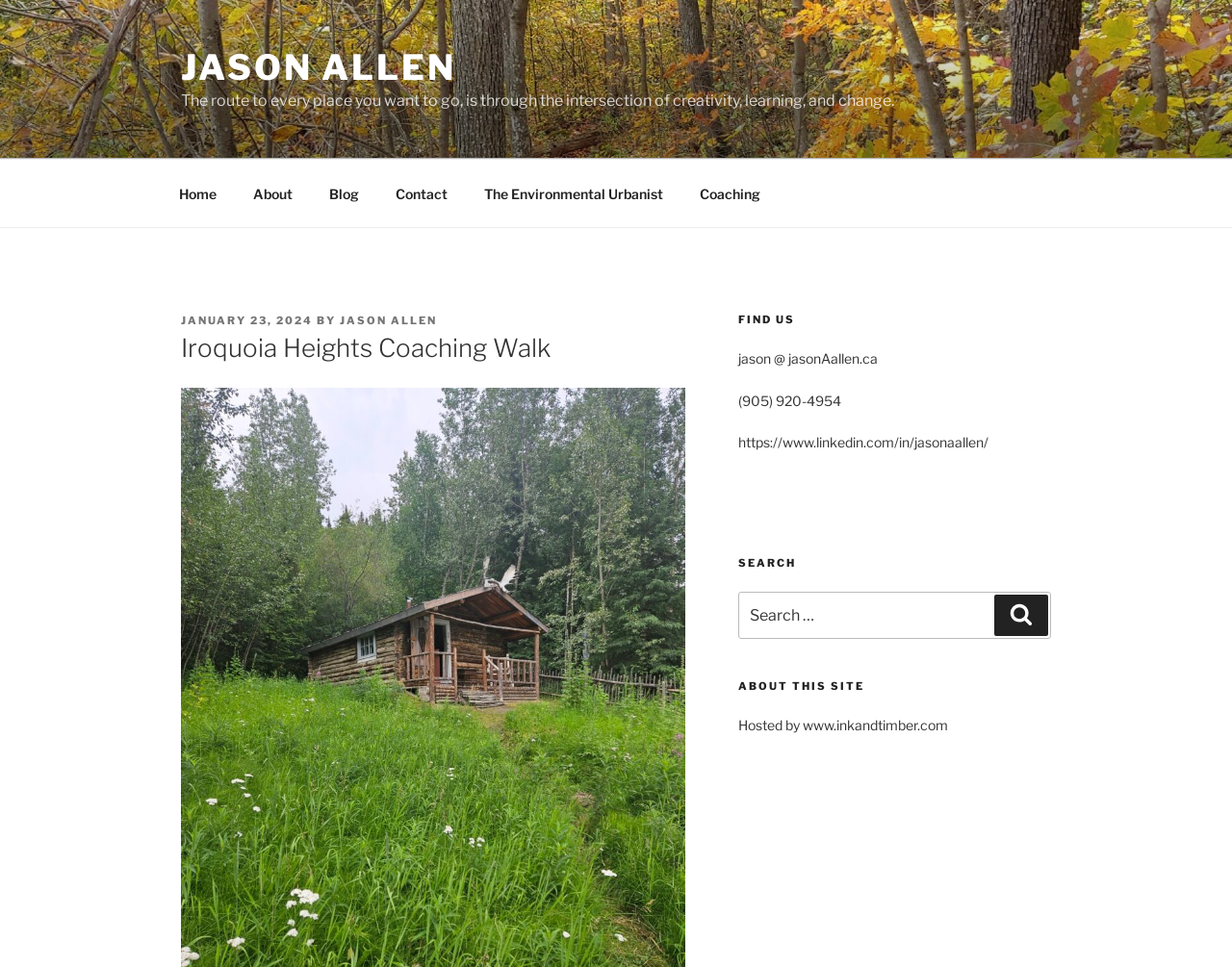Kindly determine the bounding box coordinates of the area that needs to be clicked to fulfill this instruction: "contact the coach".

[0.307, 0.176, 0.377, 0.224]